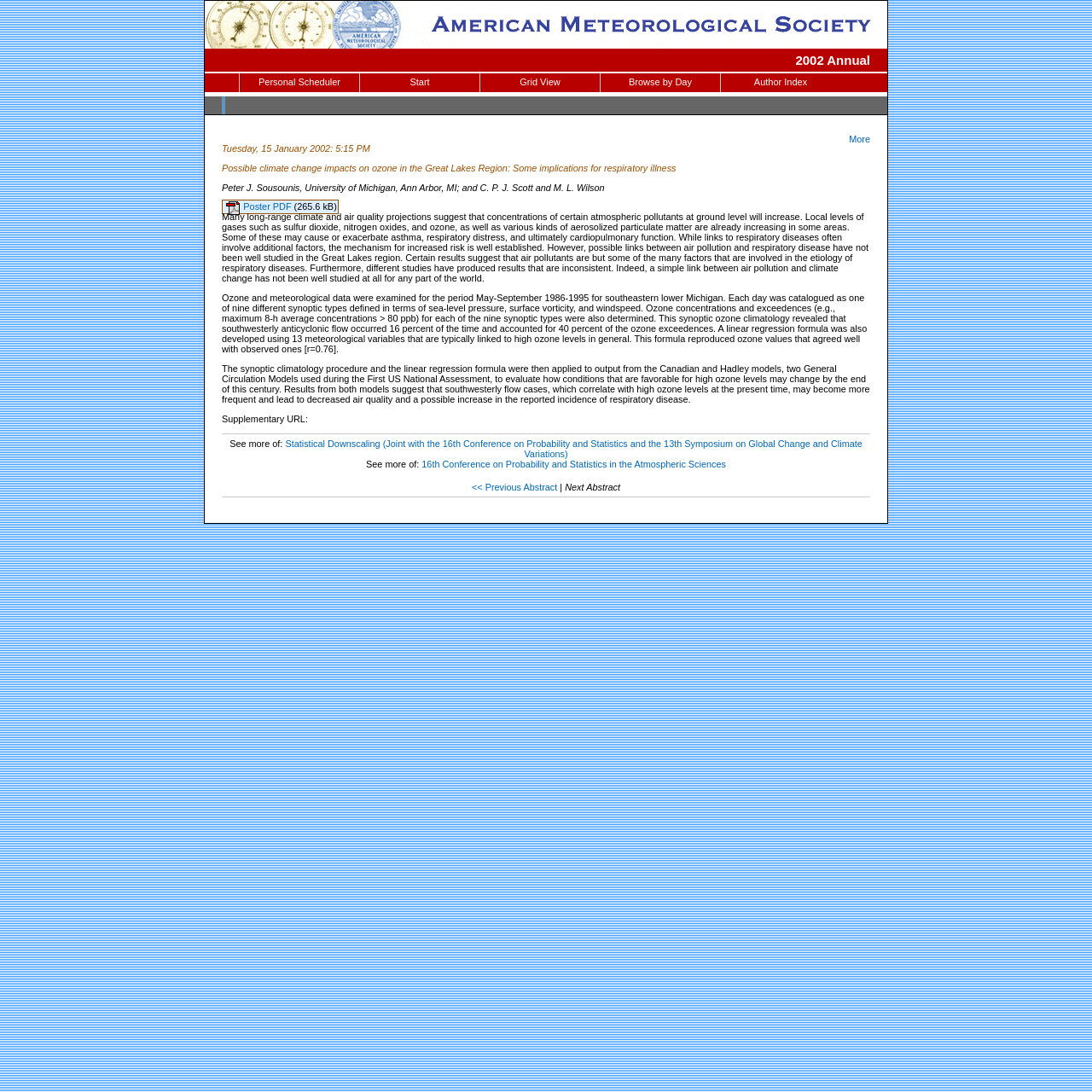Identify the bounding box coordinates of the area you need to click to perform the following instruction: "read about subtract in asl".

None